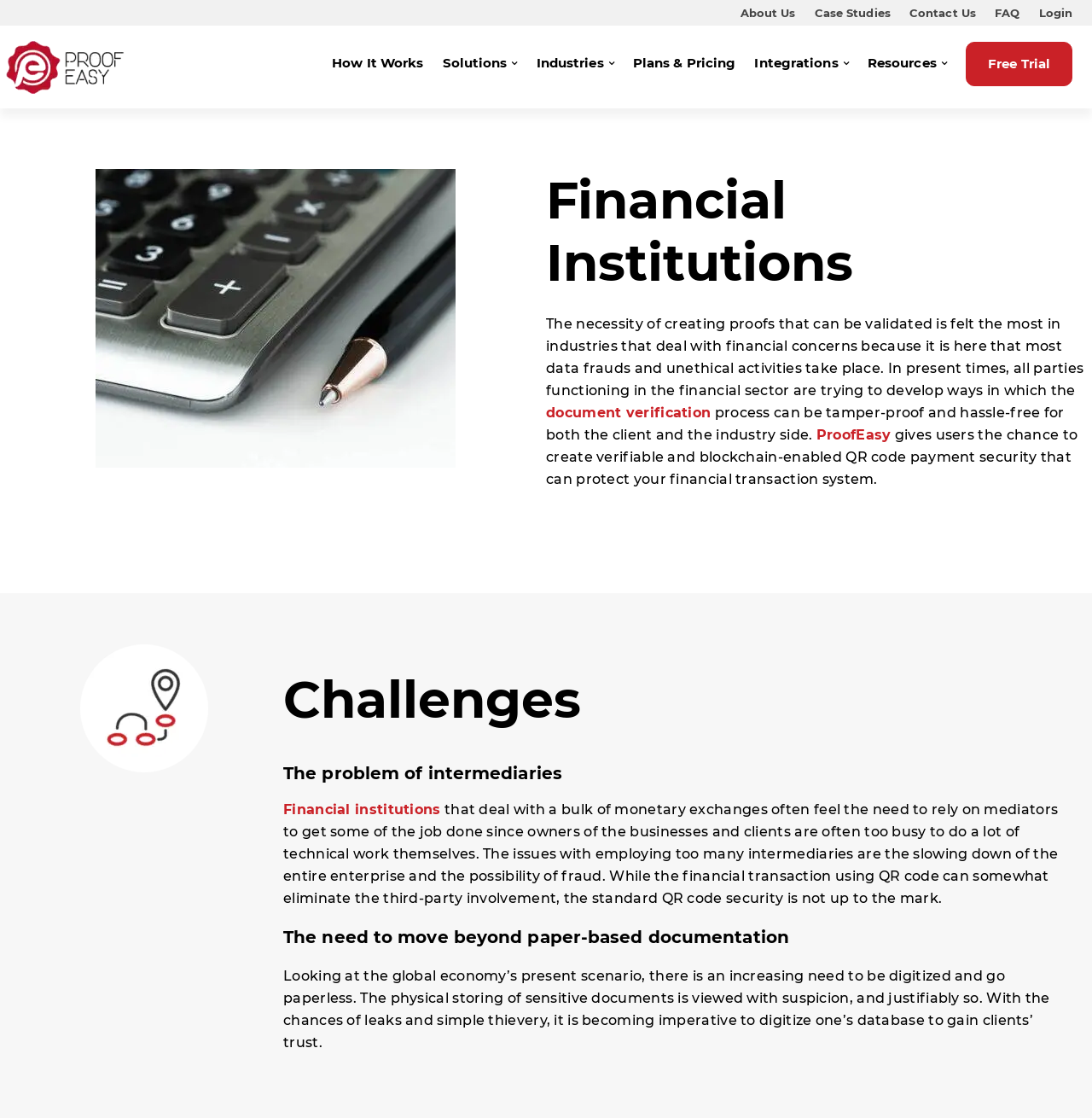Reply to the question with a brief word or phrase: What is the problem with traditional QR code security?

It is not up to the mark